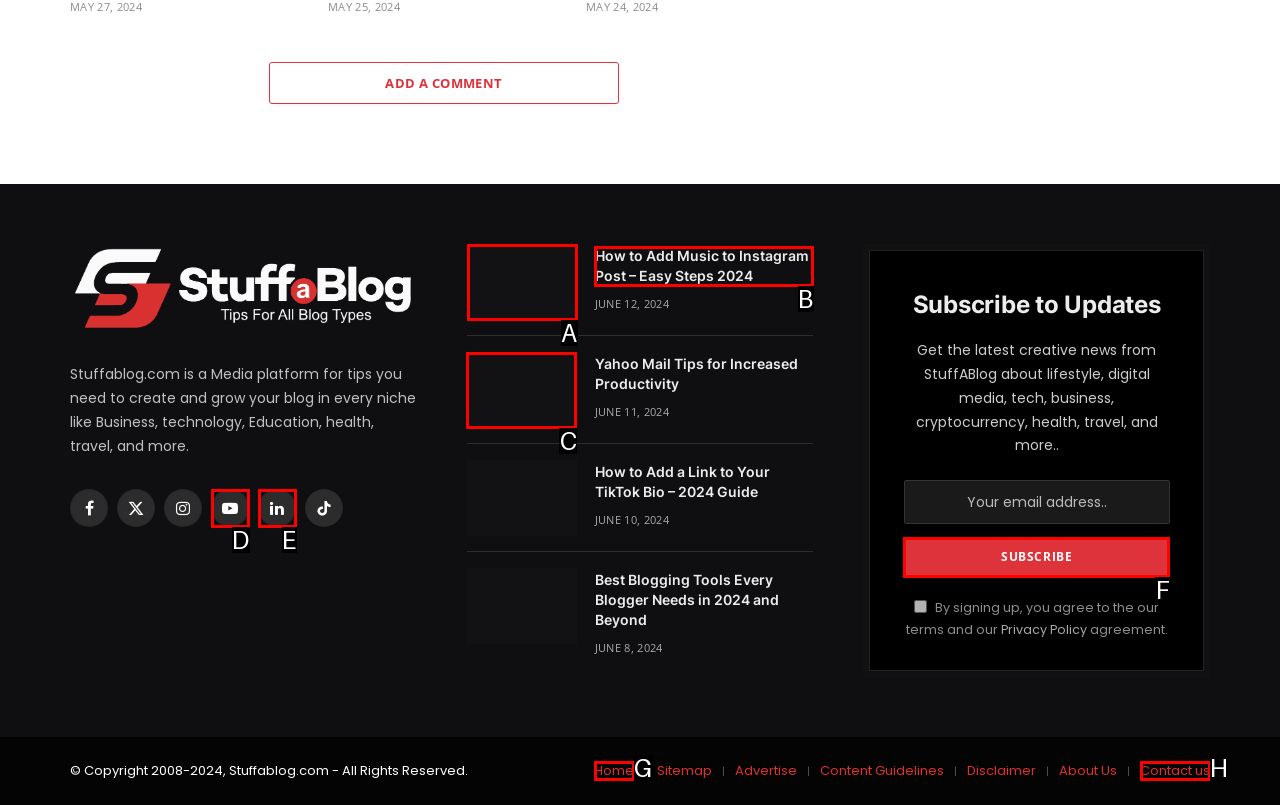Provide the letter of the HTML element that you need to click on to perform the task: View the 'How to Add Music to Instagram Post' article.
Answer with the letter corresponding to the correct option.

A